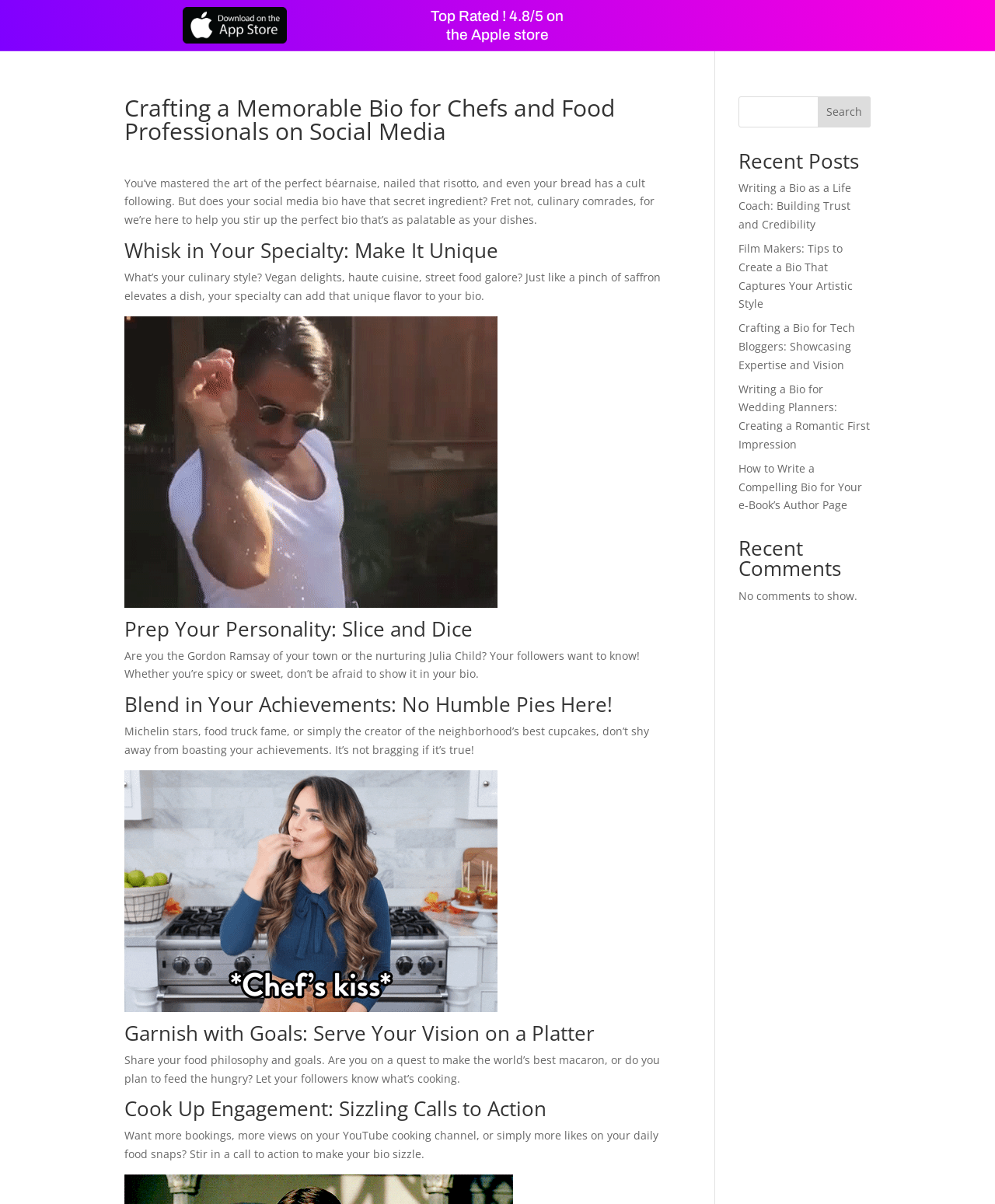Please provide the bounding box coordinates for the UI element as described: "Search". The coordinates must be four floats between 0 and 1, represented as [left, top, right, bottom].

[0.822, 0.08, 0.875, 0.106]